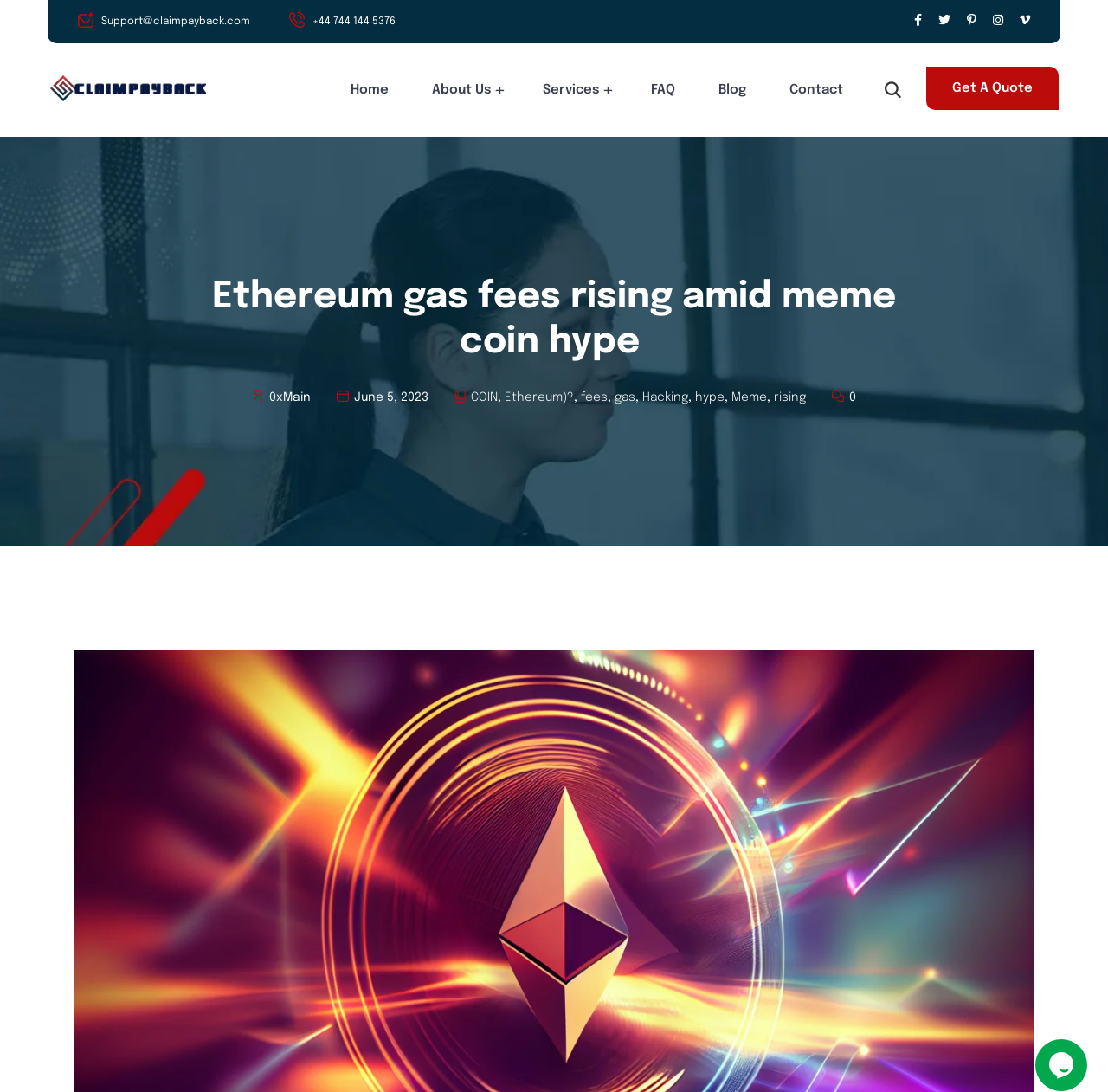Determine the bounding box coordinates for the area you should click to complete the following instruction: "Get a quote".

[0.836, 0.061, 0.955, 0.1]